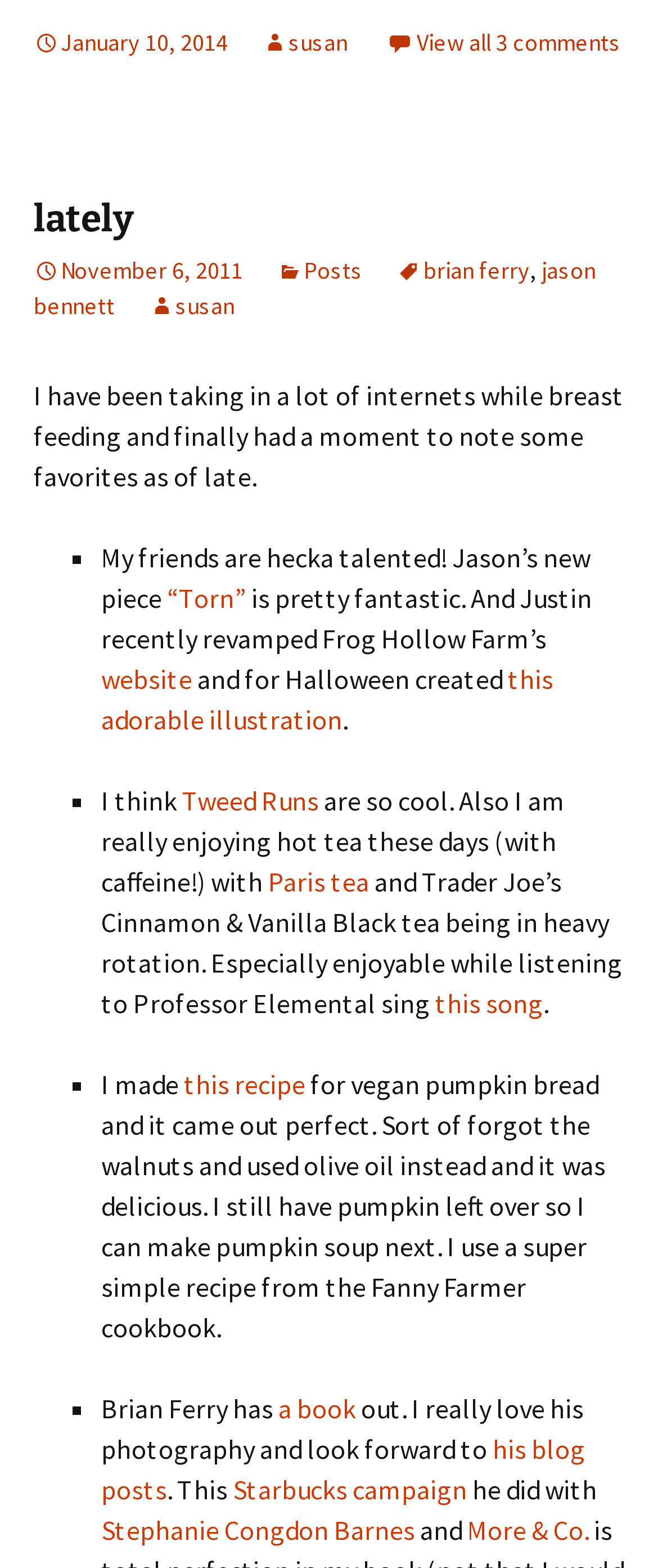What is the date of the first post?
From the image, respond using a single word or phrase.

January 10, 2014